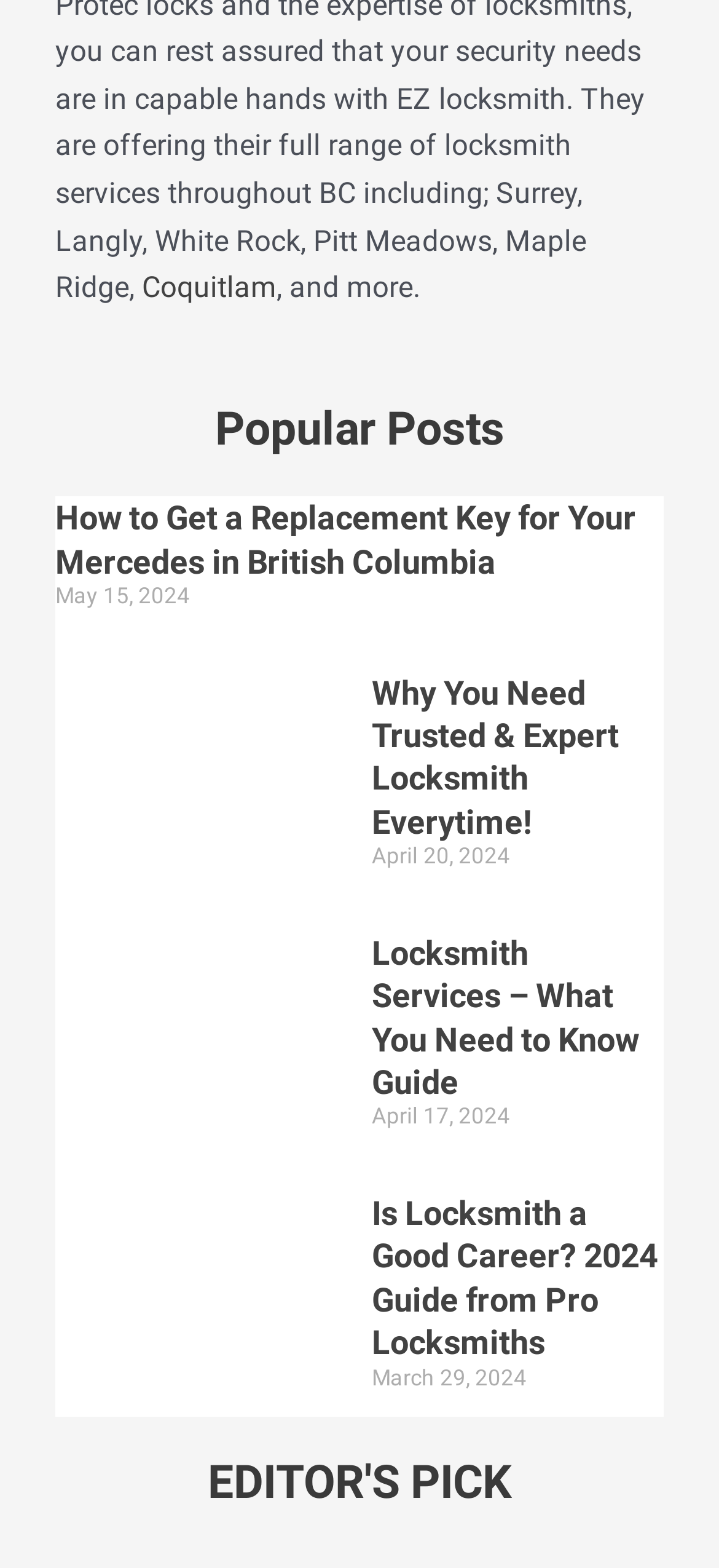Please specify the bounding box coordinates of the clickable region necessary for completing the following instruction: "Click on the 'Coquitlam' link". The coordinates must consist of four float numbers between 0 and 1, i.e., [left, top, right, bottom].

[0.197, 0.173, 0.385, 0.194]